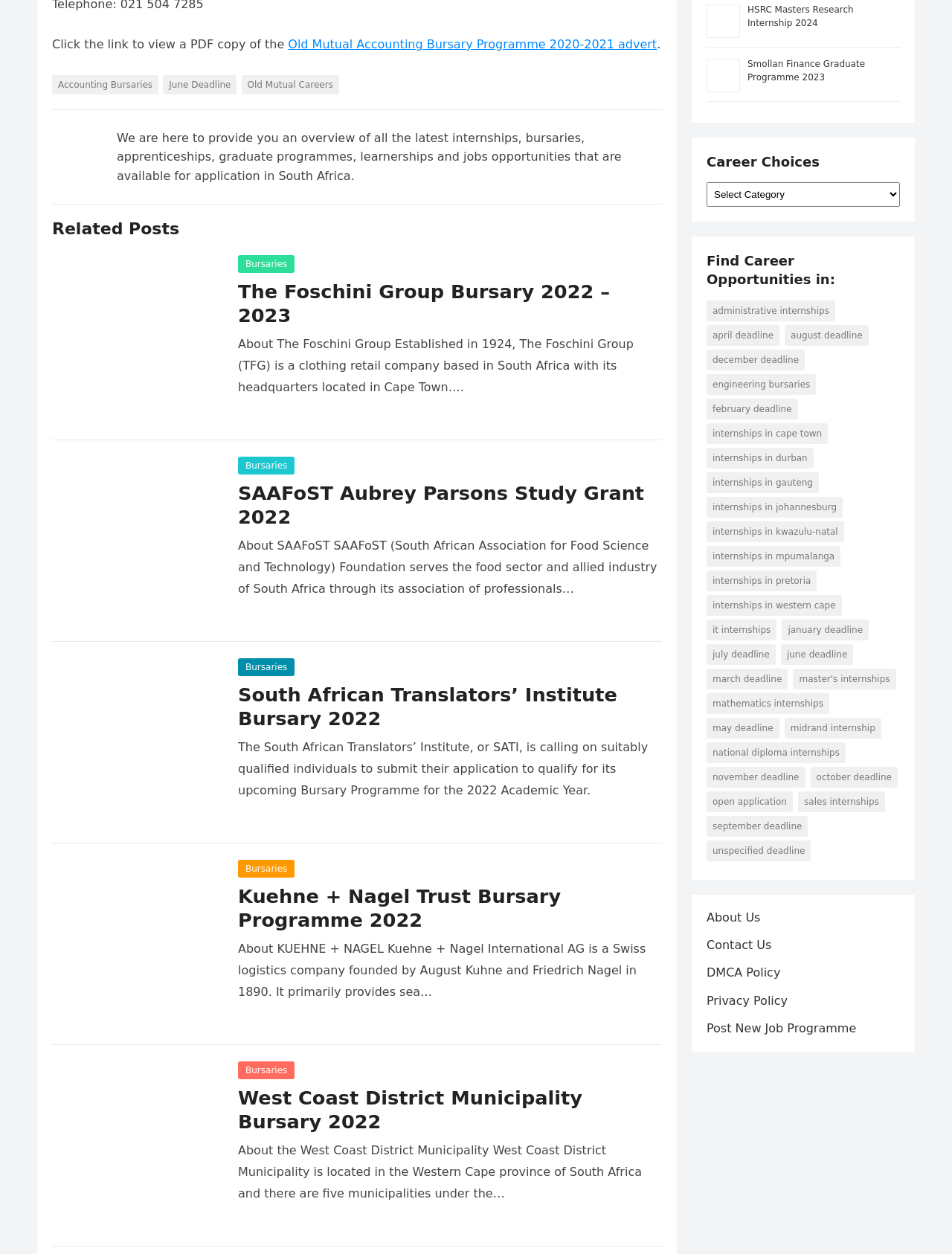Given the element description: "October Deadline", predict the bounding box coordinates of the UI element it refers to, using four float numbers between 0 and 1, i.e., [left, top, right, bottom].

[0.851, 0.611, 0.943, 0.628]